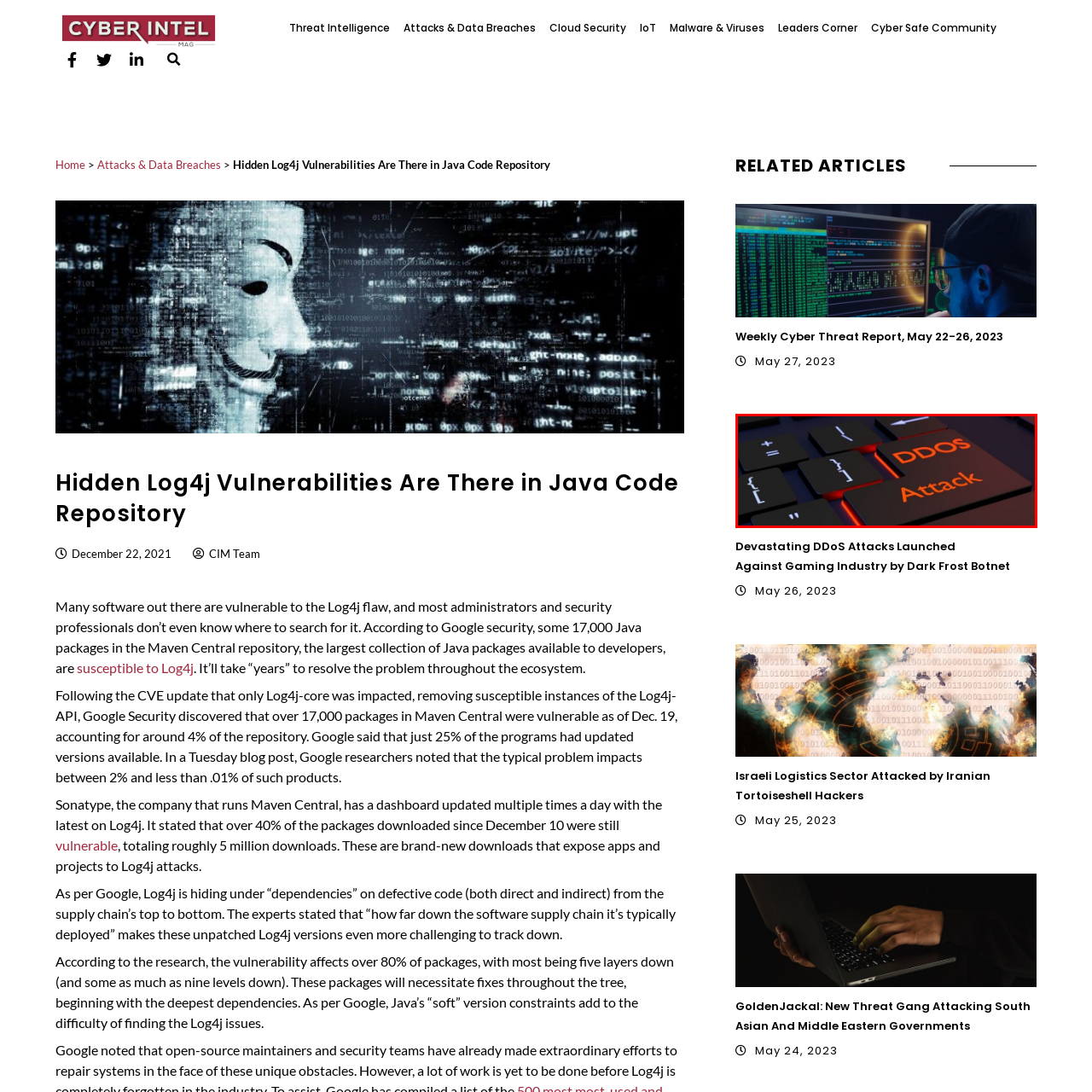Please review the portion of the image contained within the red boundary and provide a detailed answer to the subsequent question, referencing the image: What is the word adjacent to 'DDoS' on the keyboard?

The word 'Attack' is adjacent to 'DDoS' on the keyboard, reinforcing the focus on cyber threats in contemporary digital environments.